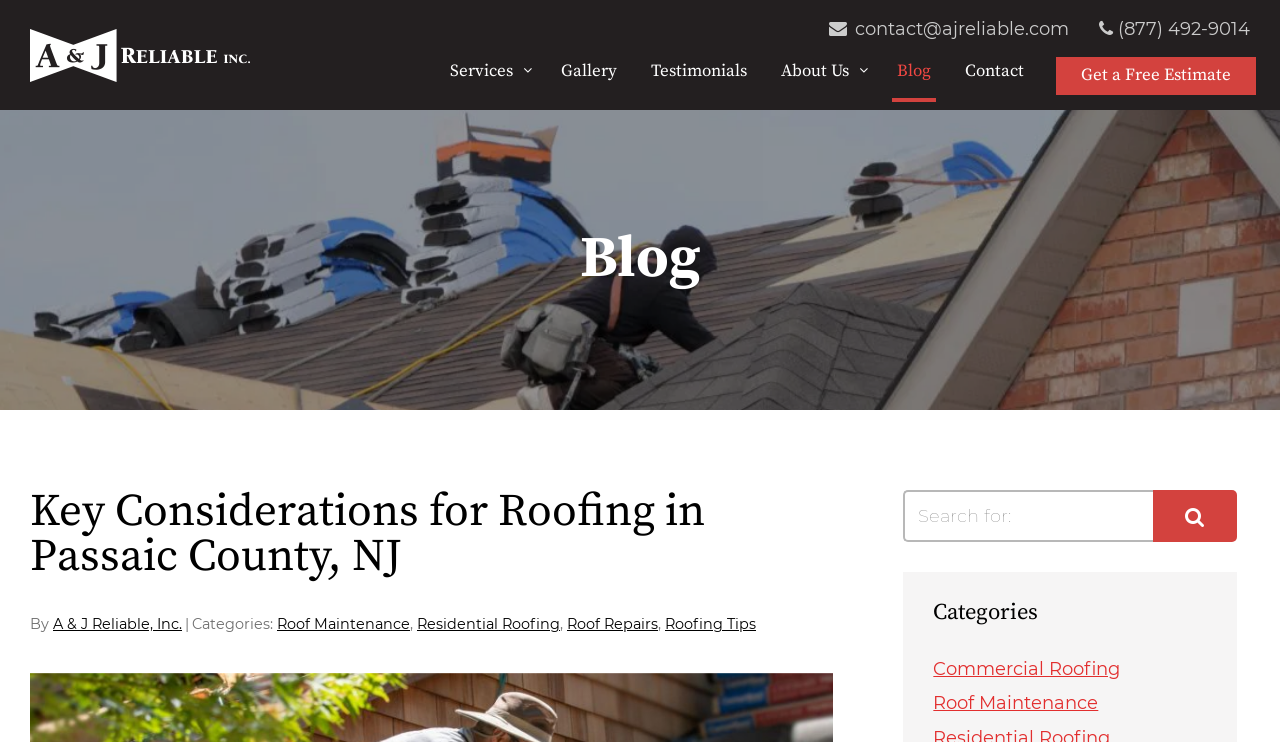Based on the provided description, "Testimonials", find the bounding box of the corresponding UI element in the screenshot.

[0.505, 0.077, 0.587, 0.117]